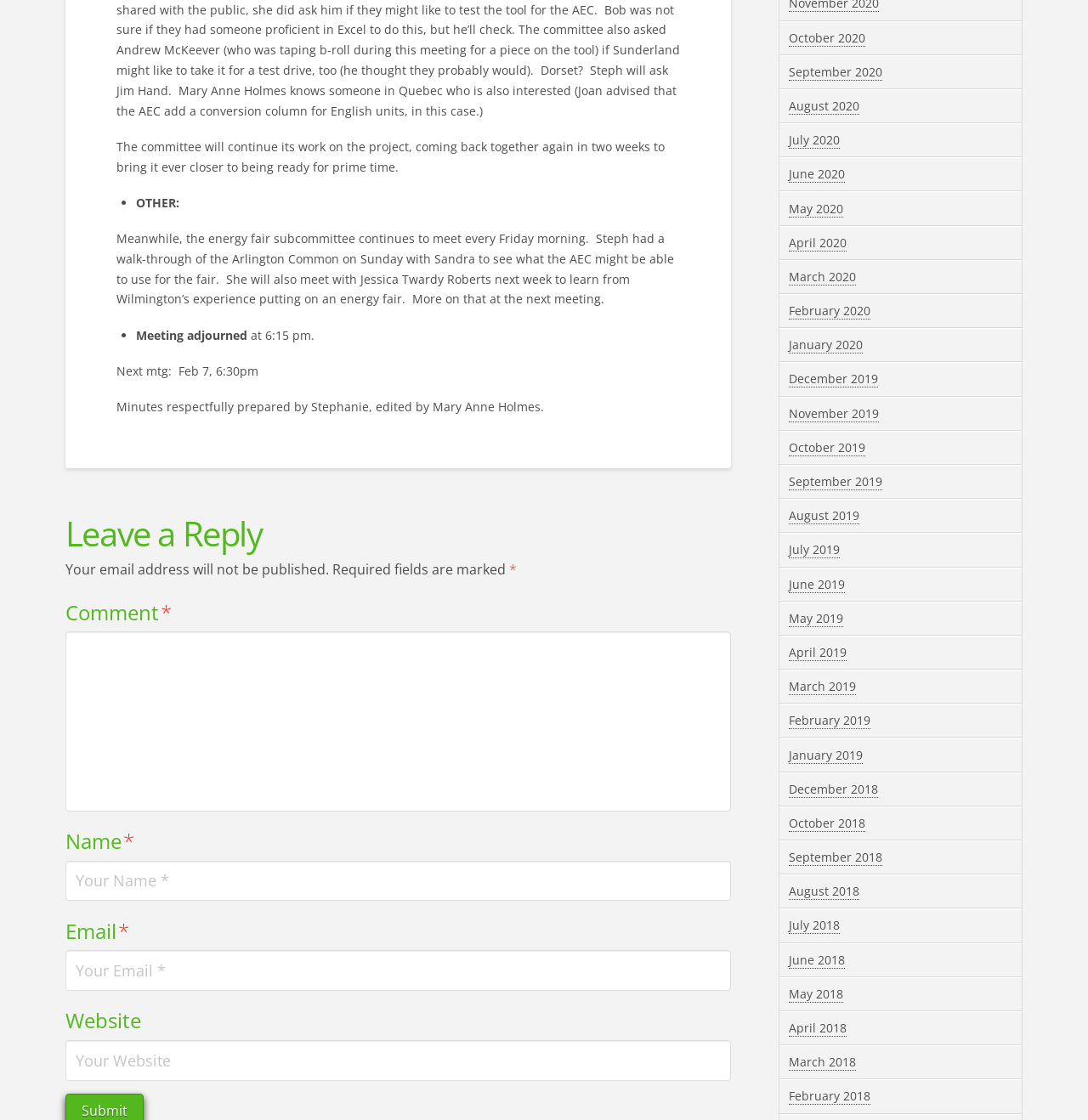What is the date of the next meeting?
Answer the question with as much detail as you can, using the image as a reference.

I found the answer by looking at the text 'Next mtg: Feb 7, 6:30pm ' which is located at the bottom of the page.